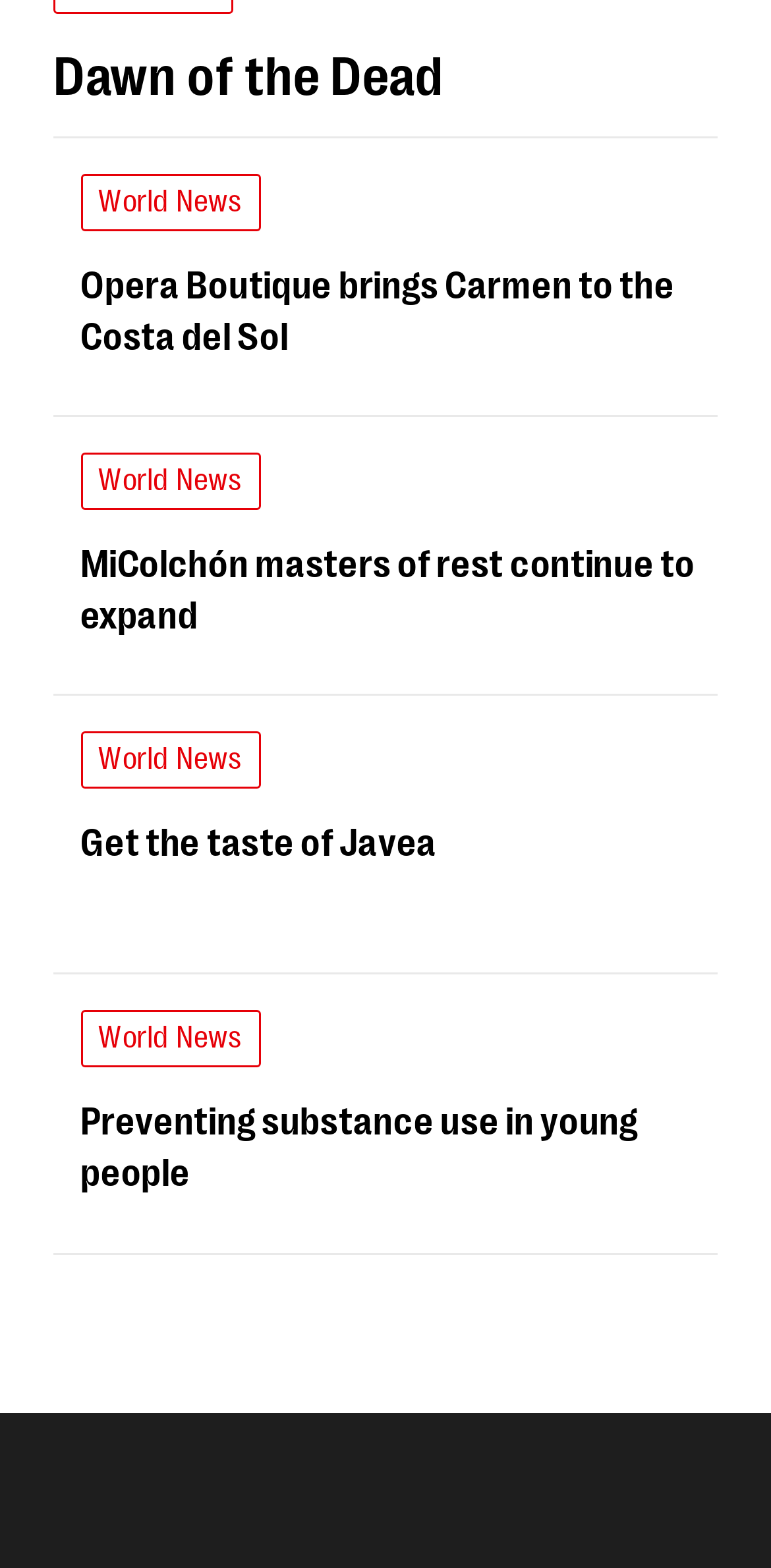Locate the bounding box coordinates of the clickable area needed to fulfill the instruction: "Explore Opera Boutique brings Carmen to the Costa del Sol".

[0.336, 0.162, 0.931, 0.228]